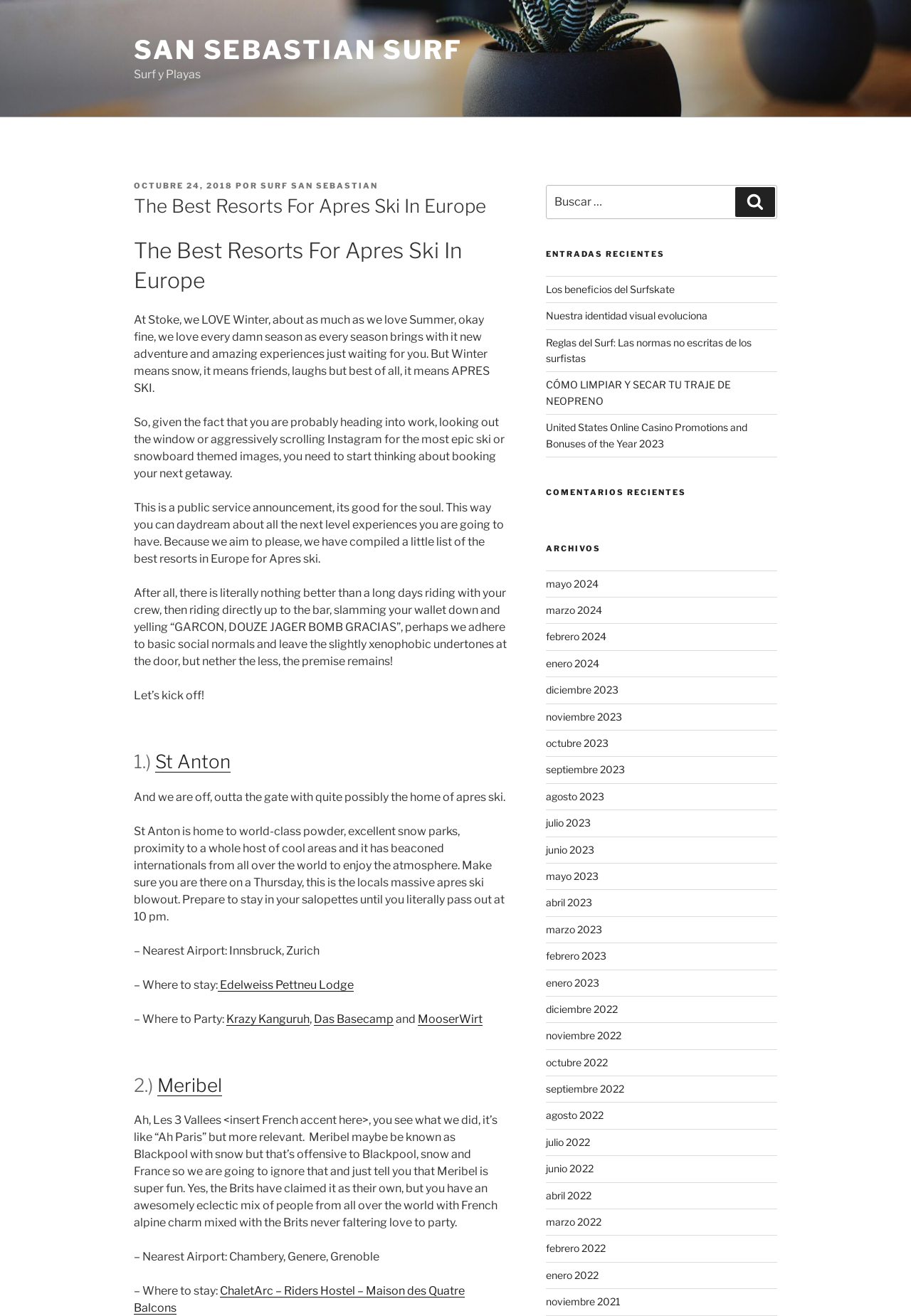Could you specify the bounding box coordinates for the clickable section to complete the following instruction: "Read recent entries"?

[0.599, 0.189, 0.853, 0.198]